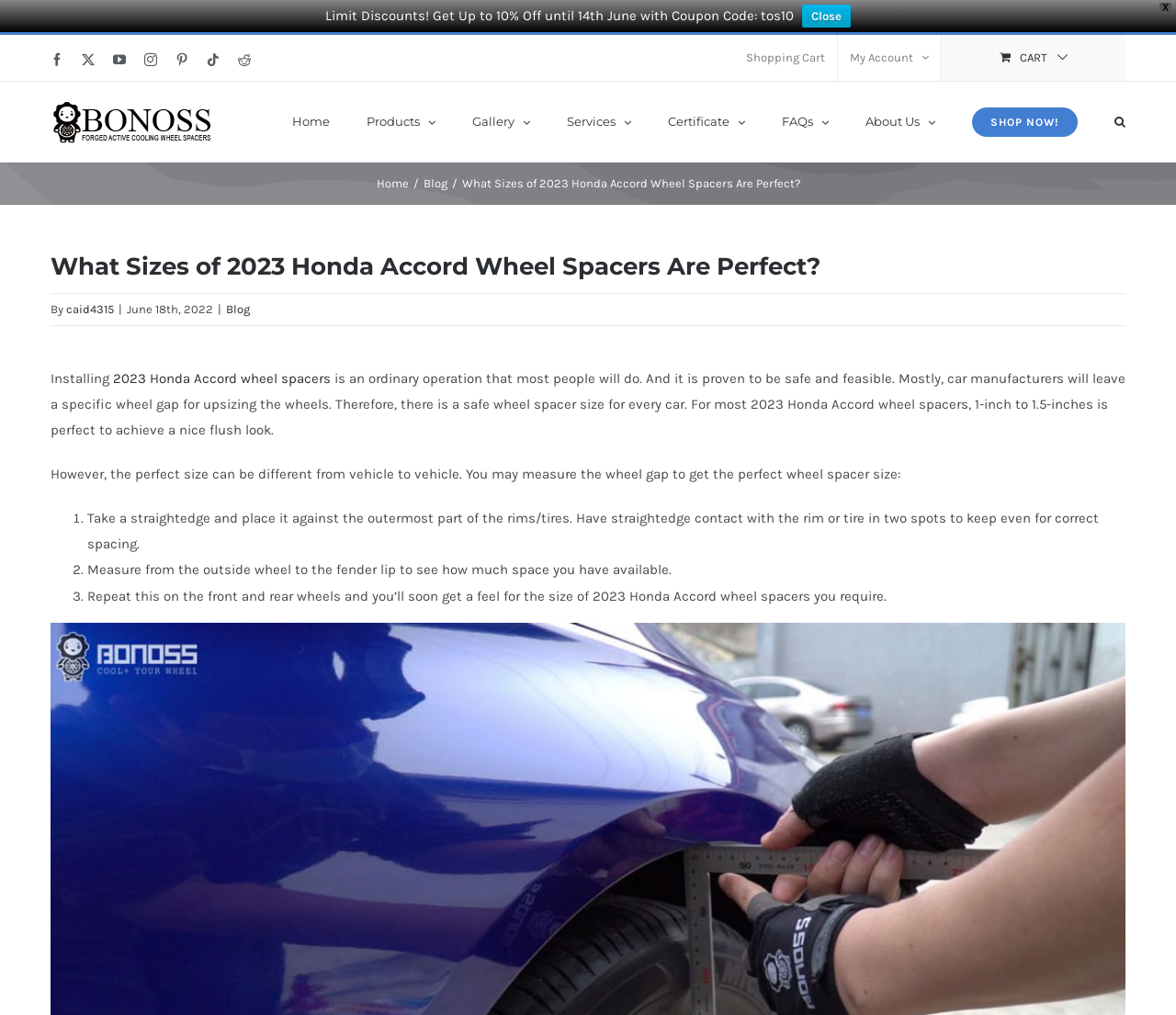Could you specify the bounding box coordinates for the clickable section to complete the following instruction: "Search for products"?

[0.948, 0.081, 0.957, 0.157]